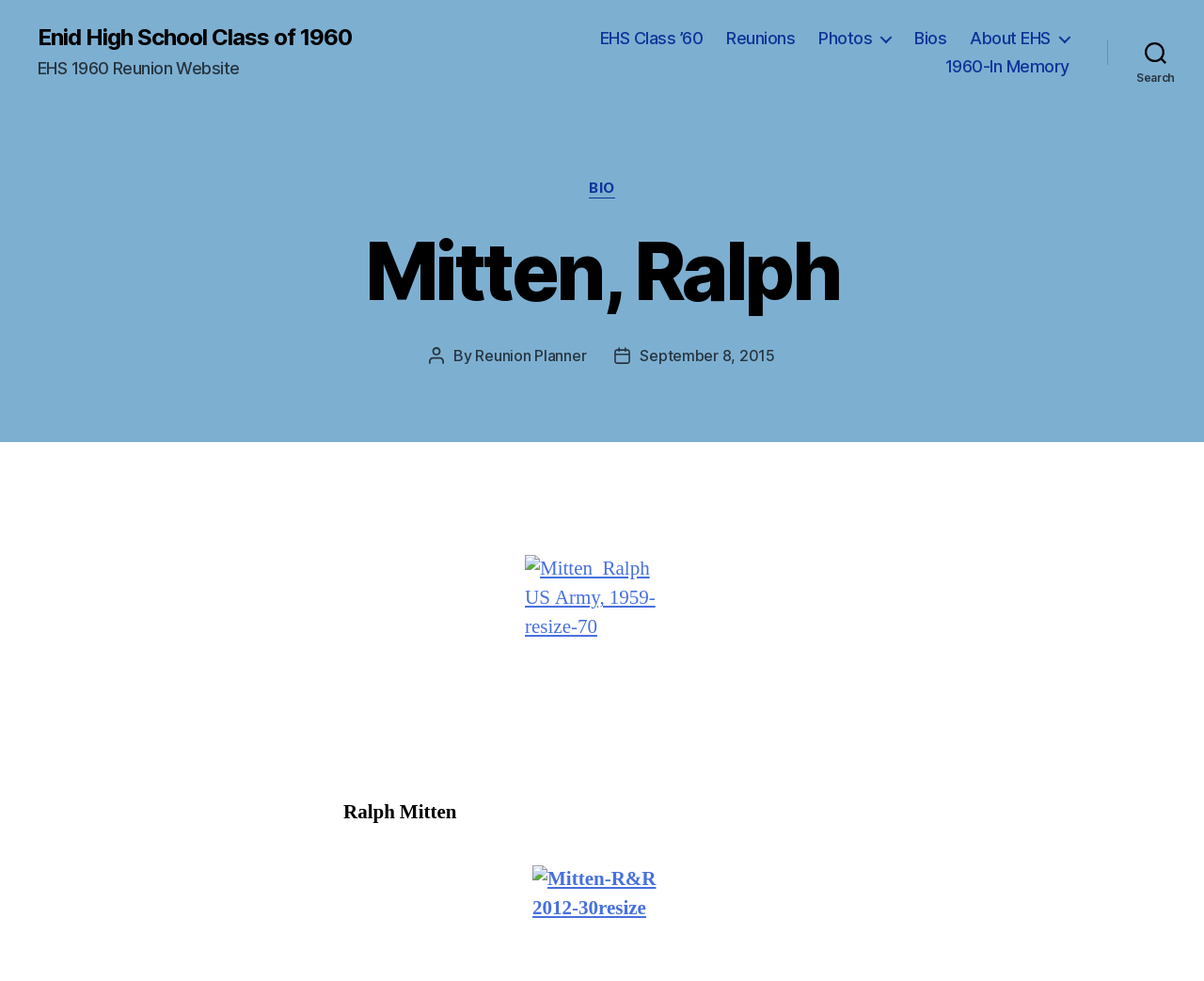What is the year mentioned in the webpage? Using the information from the screenshot, answer with a single word or phrase.

2015